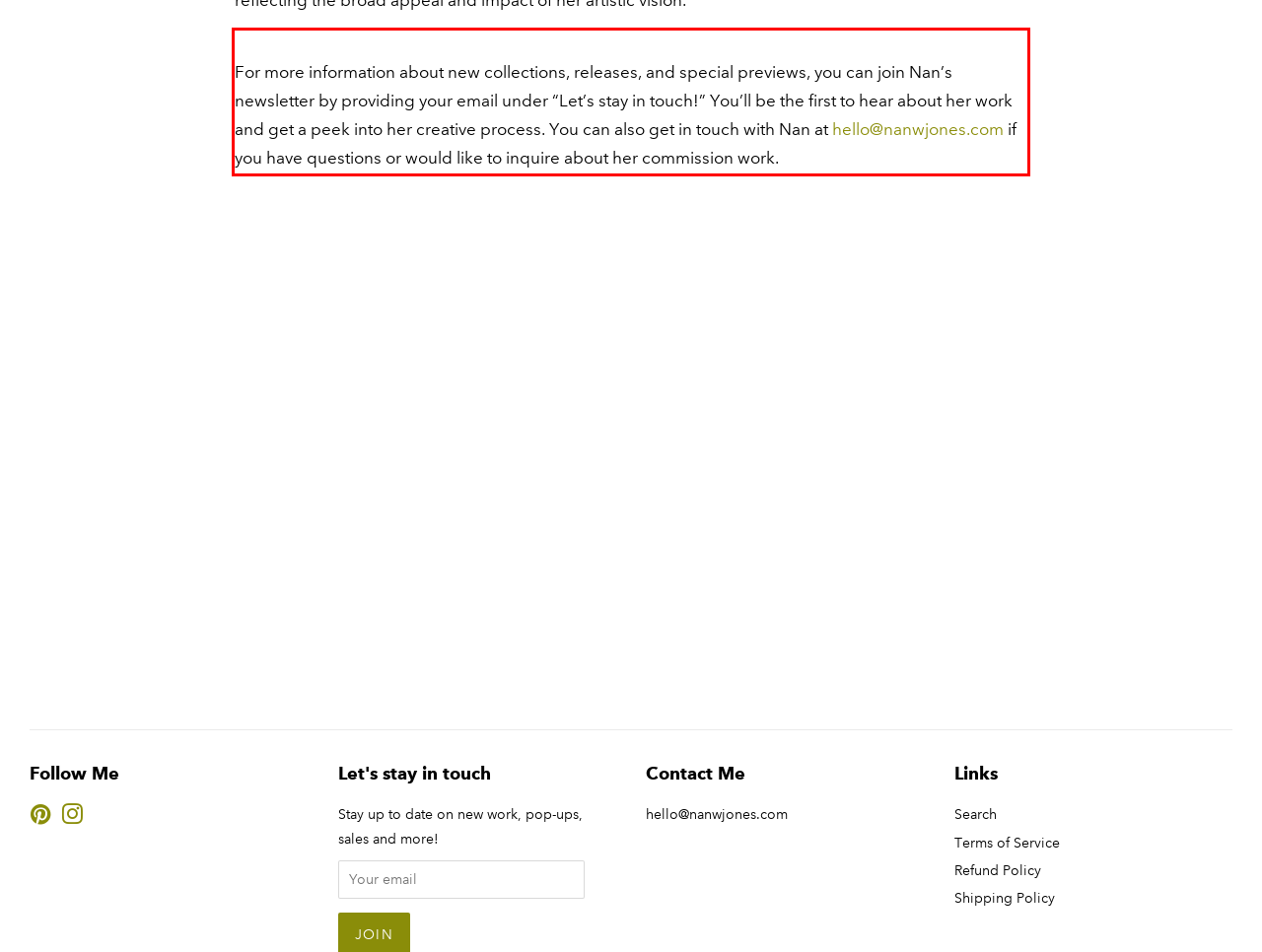From the provided screenshot, extract the text content that is enclosed within the red bounding box.

For more information about new collections, releases, and special previews, you can join Nan’s newsletter by providing your email under “Let’s stay in touch!” You’ll be the first to hear about her work and get a peek into her creative process. You can also get in touch with Nan at hello@nanwjones.com if you have questions or would like to inquire about her commission work.